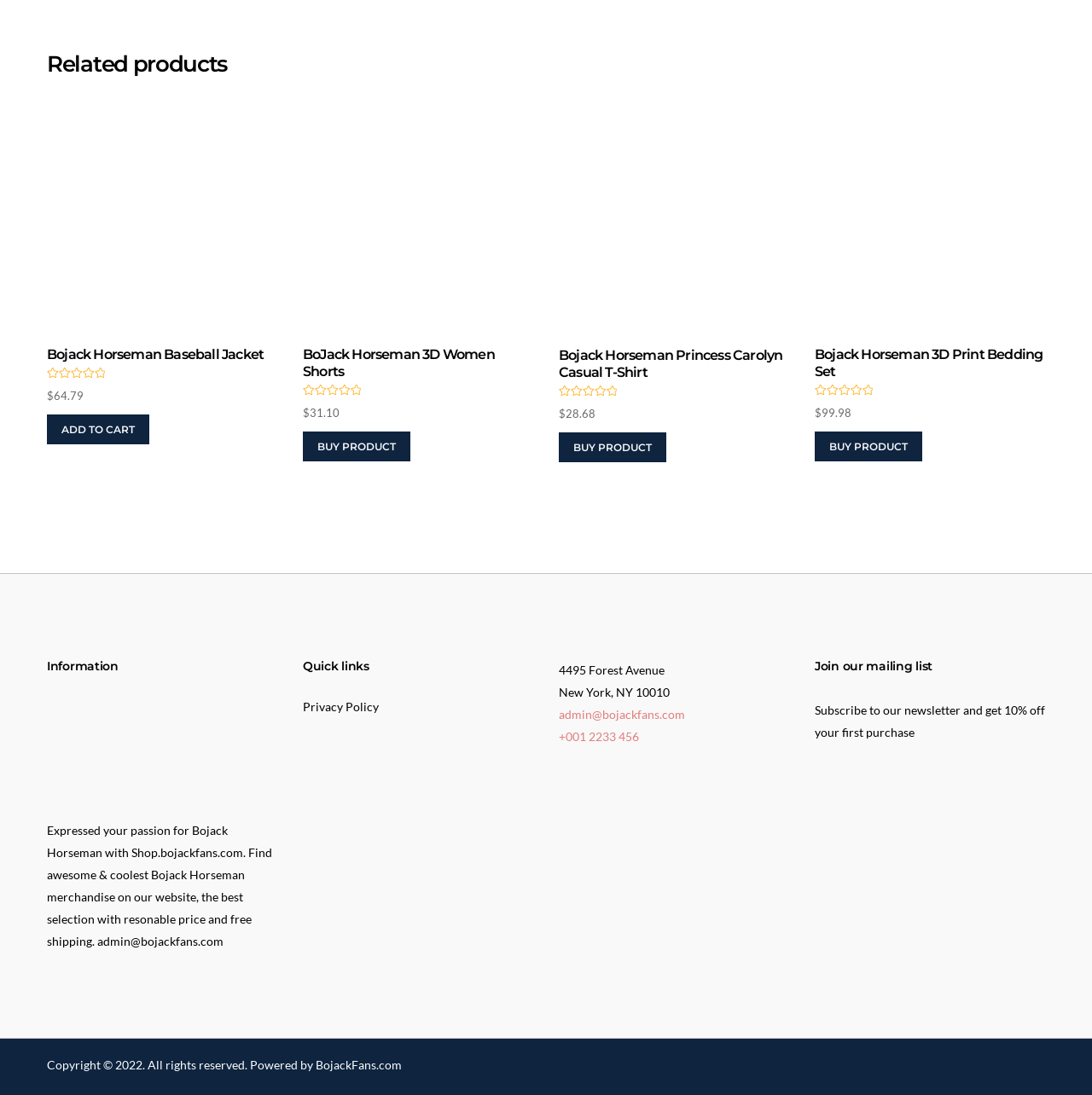Refer to the image and provide a thorough answer to this question:
What is the price of Bojack Horseman Baseball Jacket?

I found the price of Bojack Horseman Baseball Jacket by looking at the text next to the product image, which says '$64.79'.